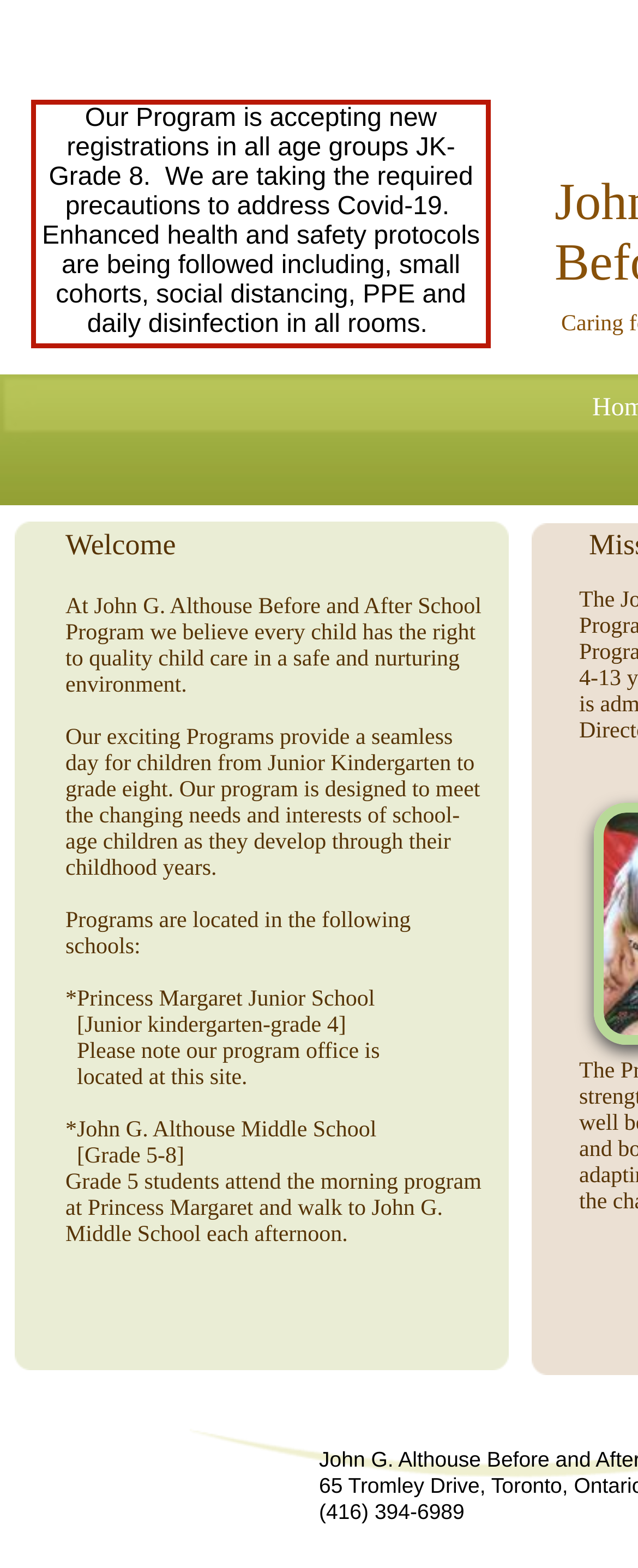What grades are served by the program?
Answer the question with a single word or phrase derived from the image.

JK-Grade 8